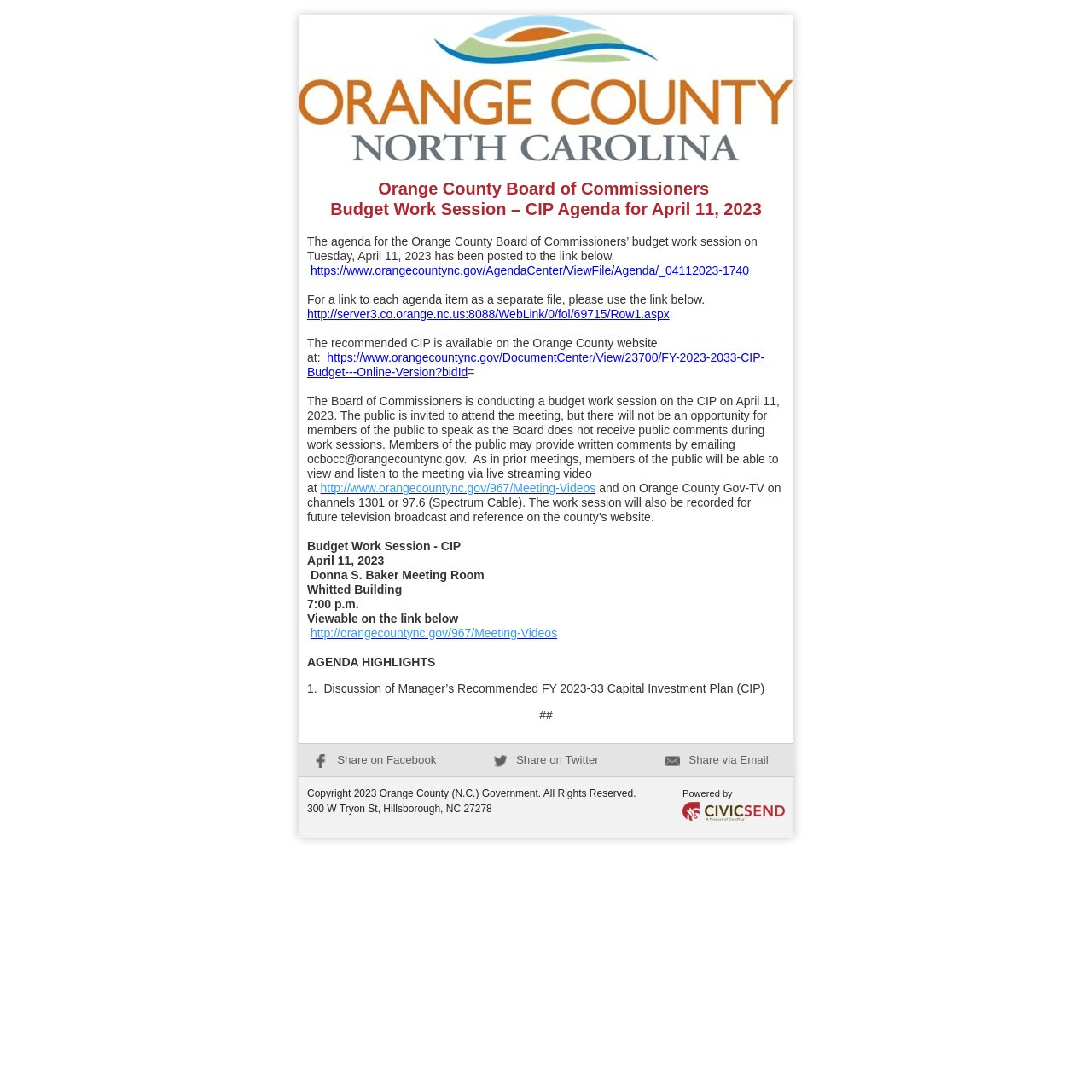Use a single word or phrase to respond to the question:
What is the start time of the budget work session?

7:00 p.m.